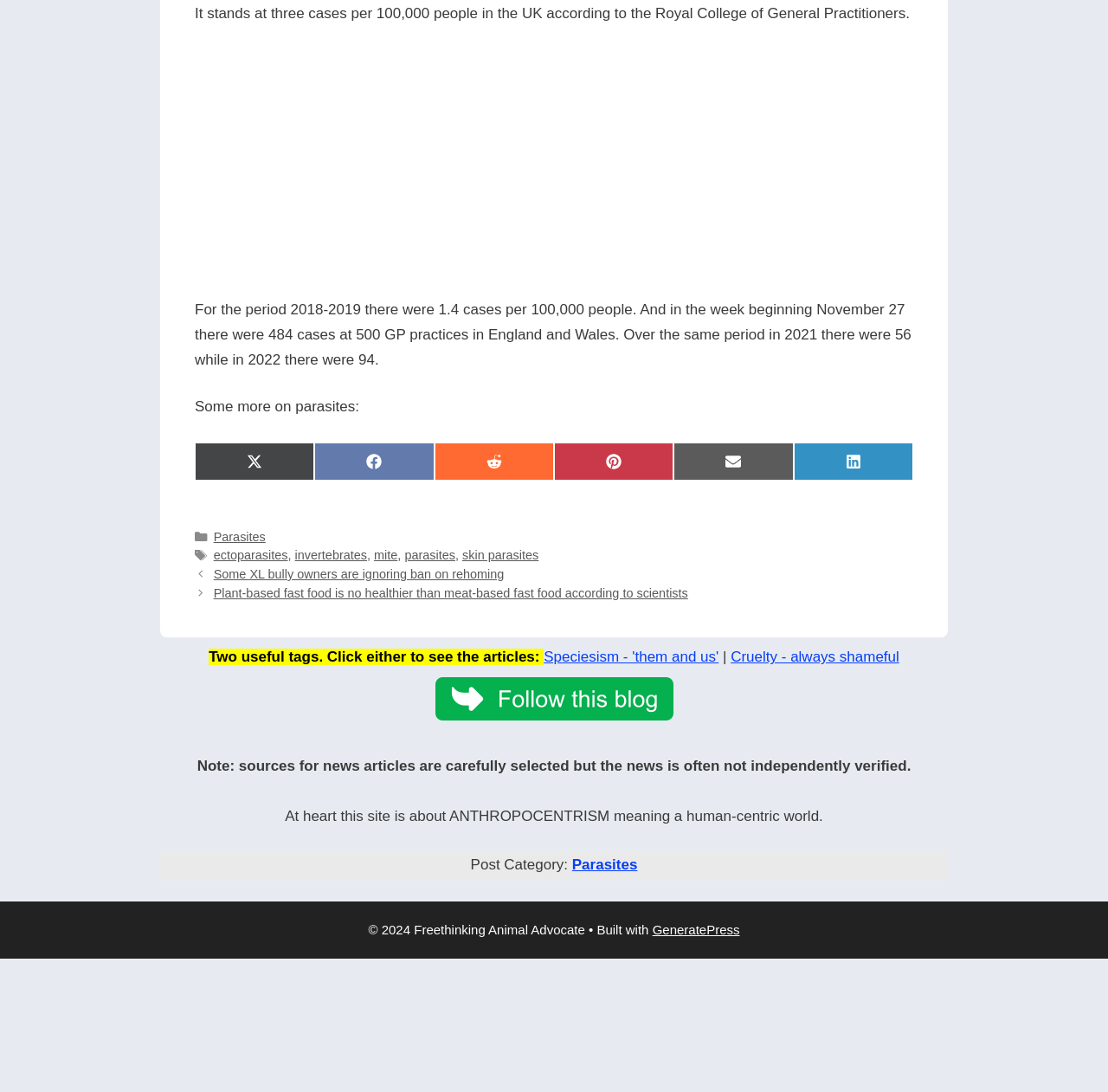Please determine the bounding box coordinates of the element to click on in order to accomplish the following task: "Learn about Speciesism". Ensure the coordinates are four float numbers ranging from 0 to 1, i.e., [left, top, right, bottom].

[0.491, 0.594, 0.649, 0.609]